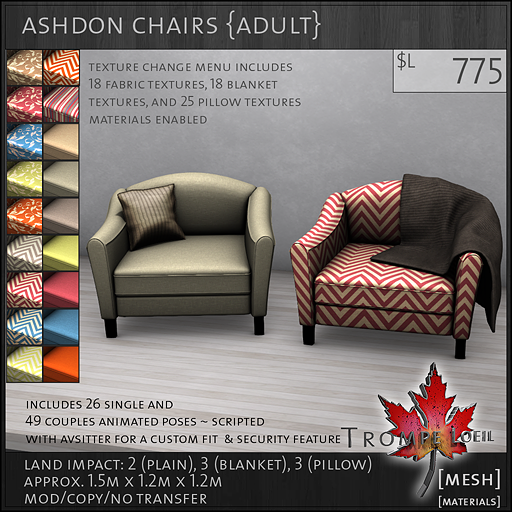Answer in one word or a short phrase: 
What feature ensures a perfect fit and added security for the chairs?

Avsitter